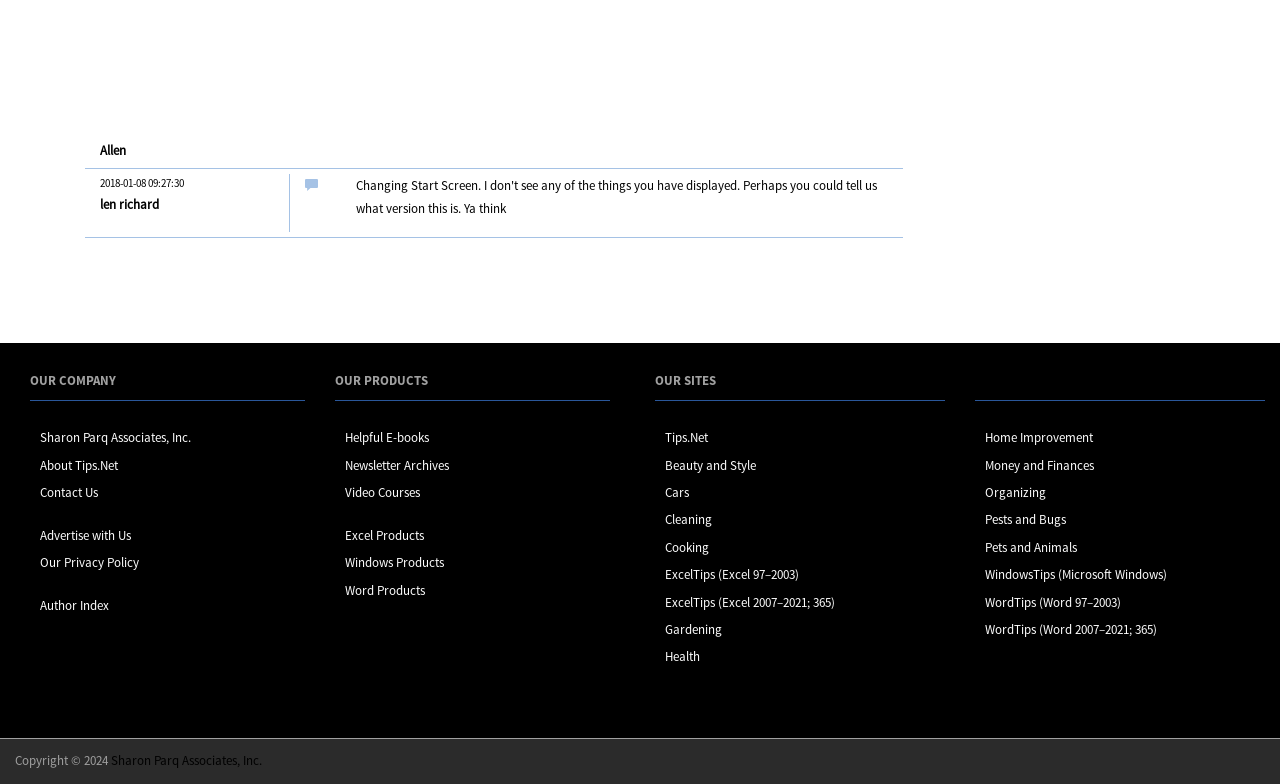What is the name of the company mentioned? Observe the screenshot and provide a one-word or short phrase answer.

Sharon Parq Associates, Inc.